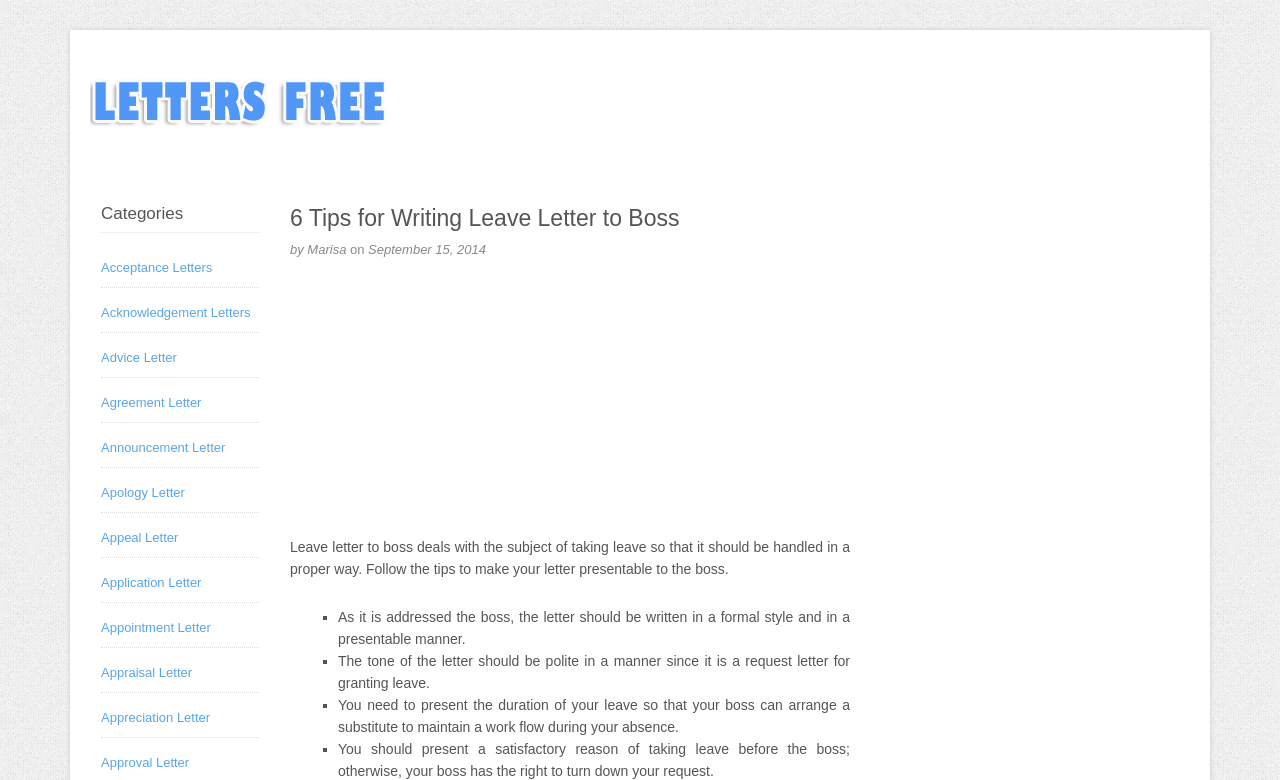Who wrote the article?
Please interpret the details in the image and answer the question thoroughly.

The author's name is mentioned in the article, specifically in the section 'by Marisa on 2014-09-15', which indicates that Marisa is the author of the article.